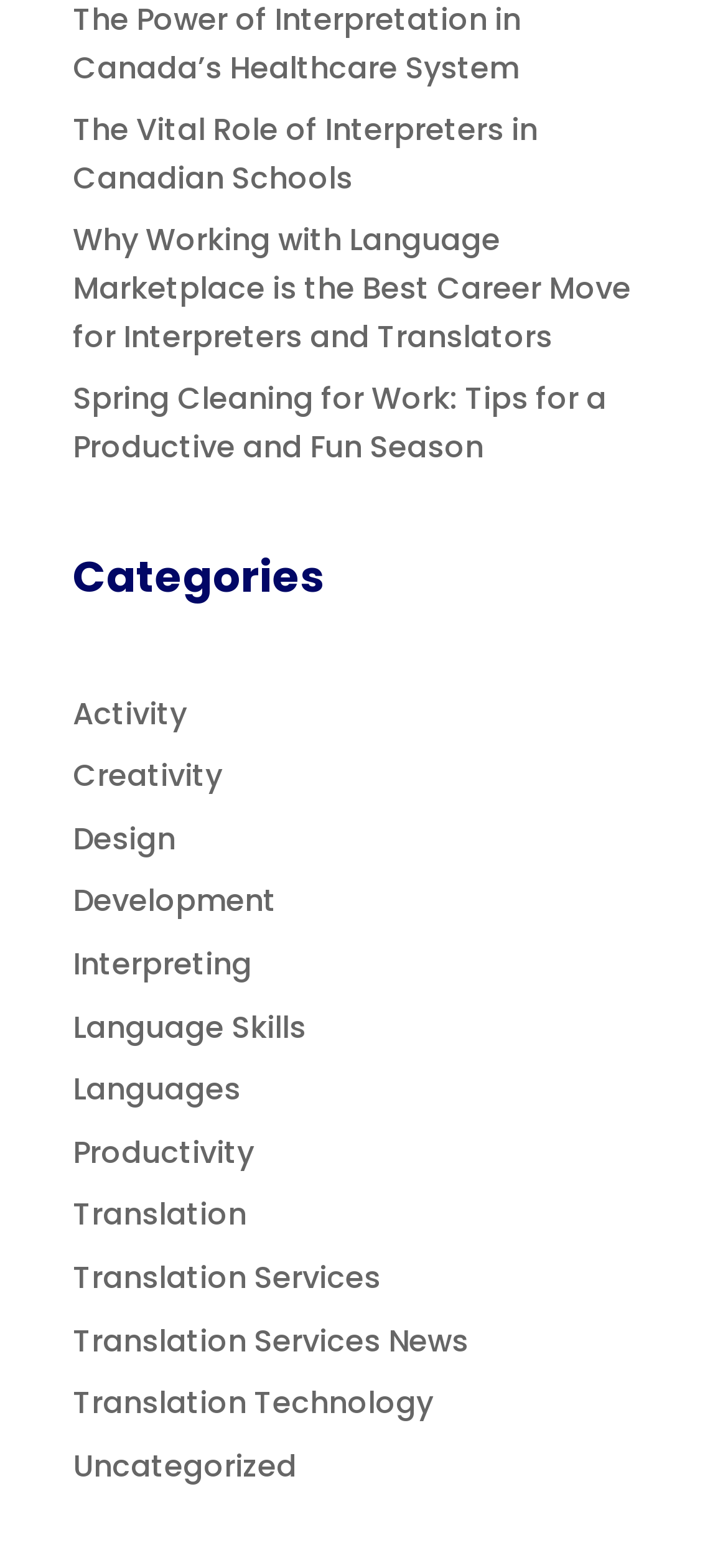Given the description of a UI element: "Menu", identify the bounding box coordinates of the matching element in the webpage screenshot.

None